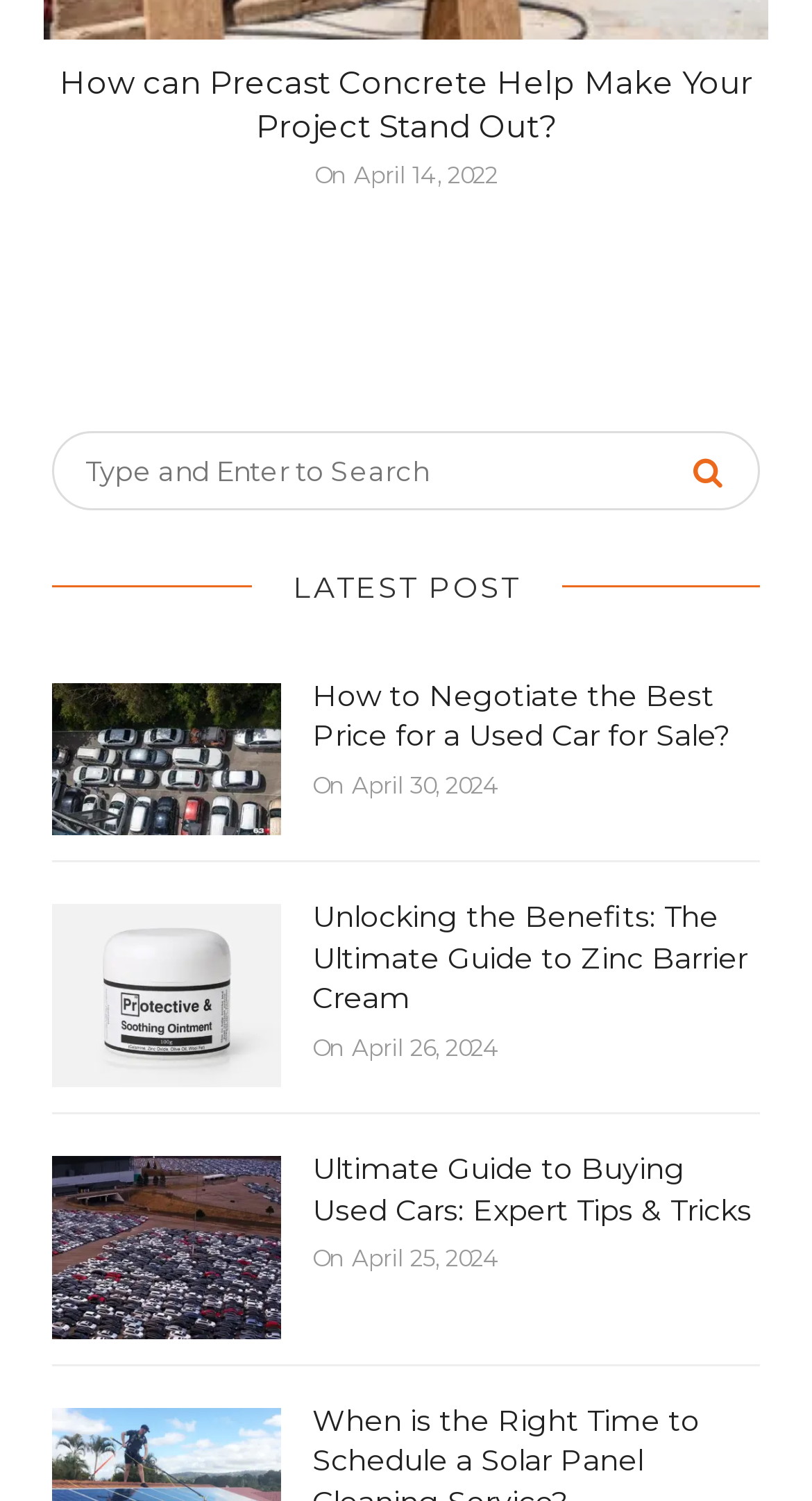How many search boxes are available?
Carefully analyze the image and provide a detailed answer to the question.

I searched for the textbox element with the label 'Type and Enter to Search' and found only one instance.